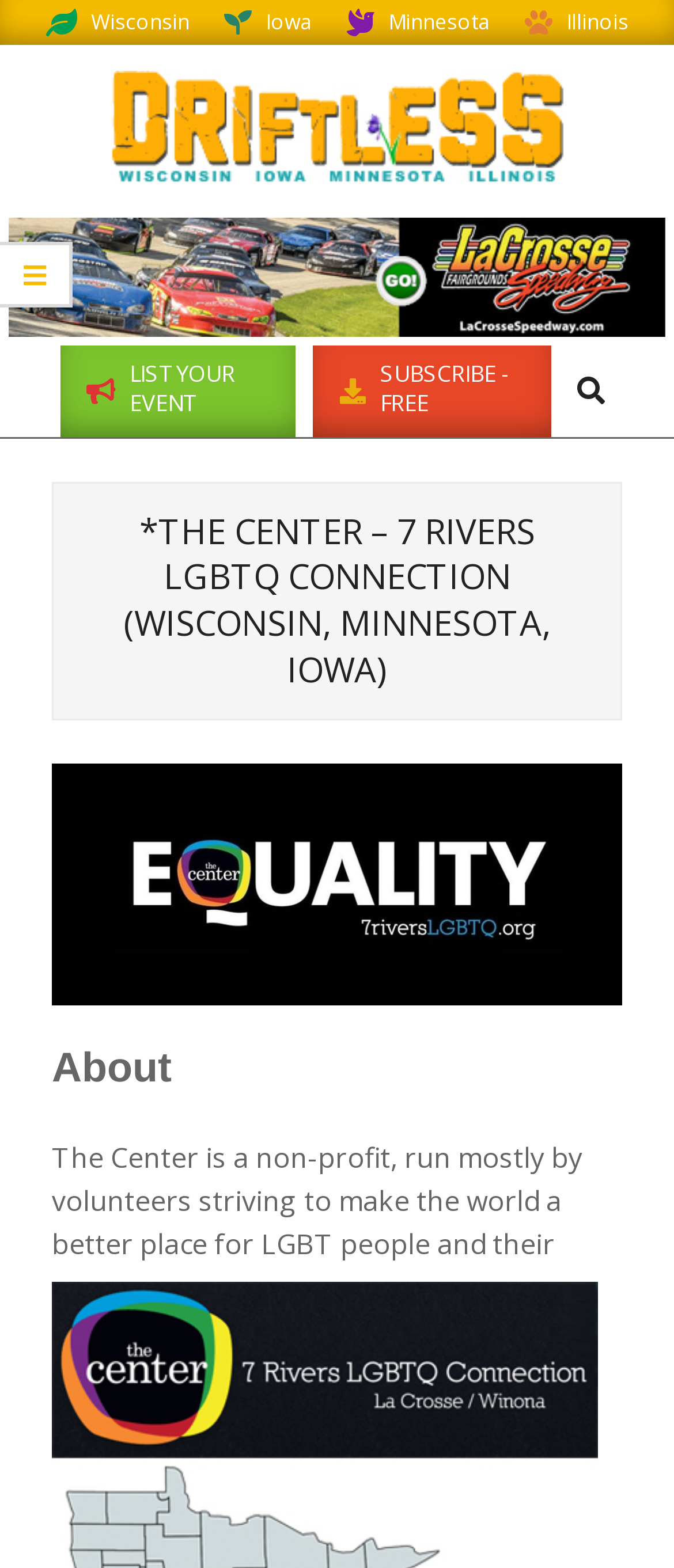Kindly provide the bounding box coordinates of the section you need to click on to fulfill the given instruction: "List your event".

[0.192, 0.229, 0.4, 0.267]